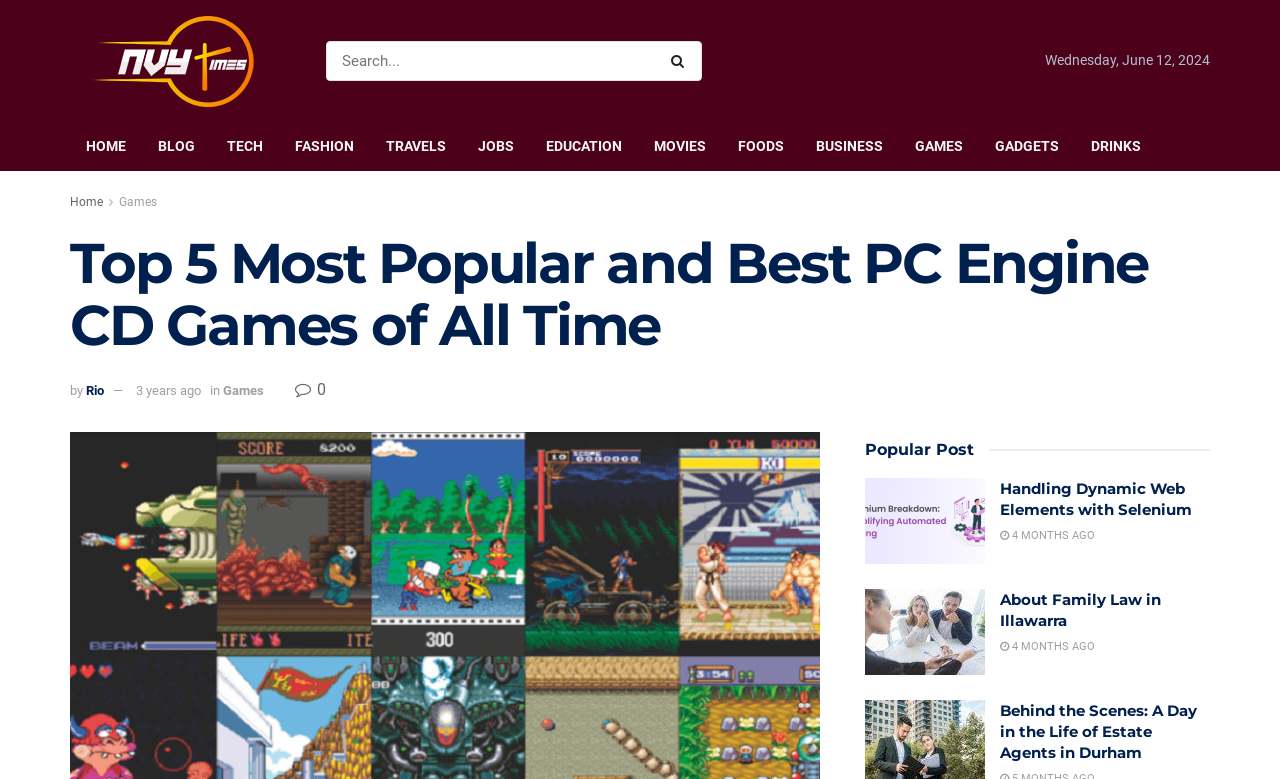Provide the bounding box coordinates for the UI element that is described as: "3 years ago".

[0.106, 0.492, 0.157, 0.511]